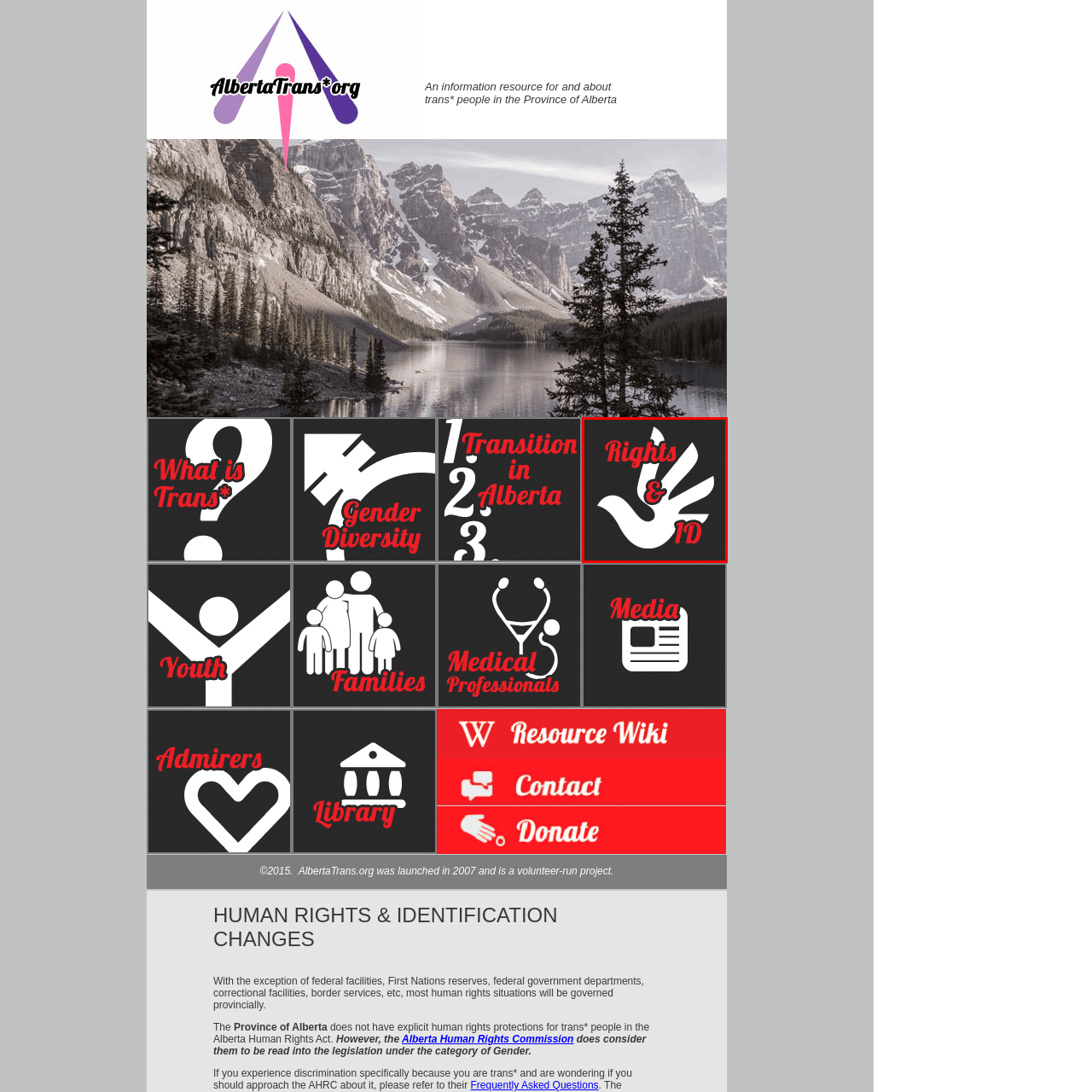Inspect the image bordered by the red bounding box and supply a comprehensive response to the upcoming question based on what you see in the image: What is the main focus of the advocacy?

The caption suggests that the design is associated with advocacy for the rights and identification issues facing marginalized communities, particularly focusing on the experiences of trans* individuals in Alberta, which implies that the main focus of the advocacy is on this specific group.